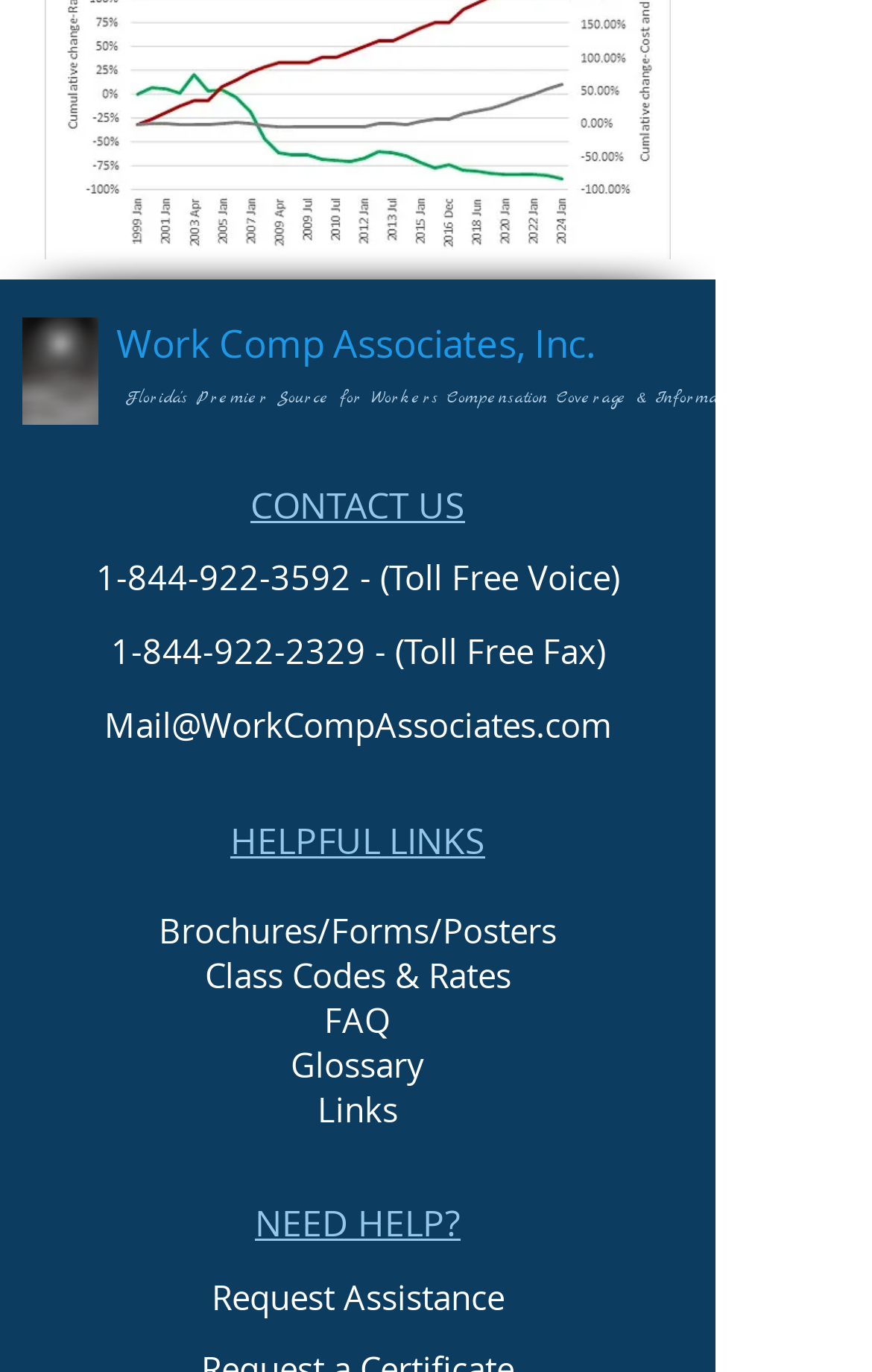What is the company name?
Using the image as a reference, give a one-word or short phrase answer.

Work Comp Associates, Inc.